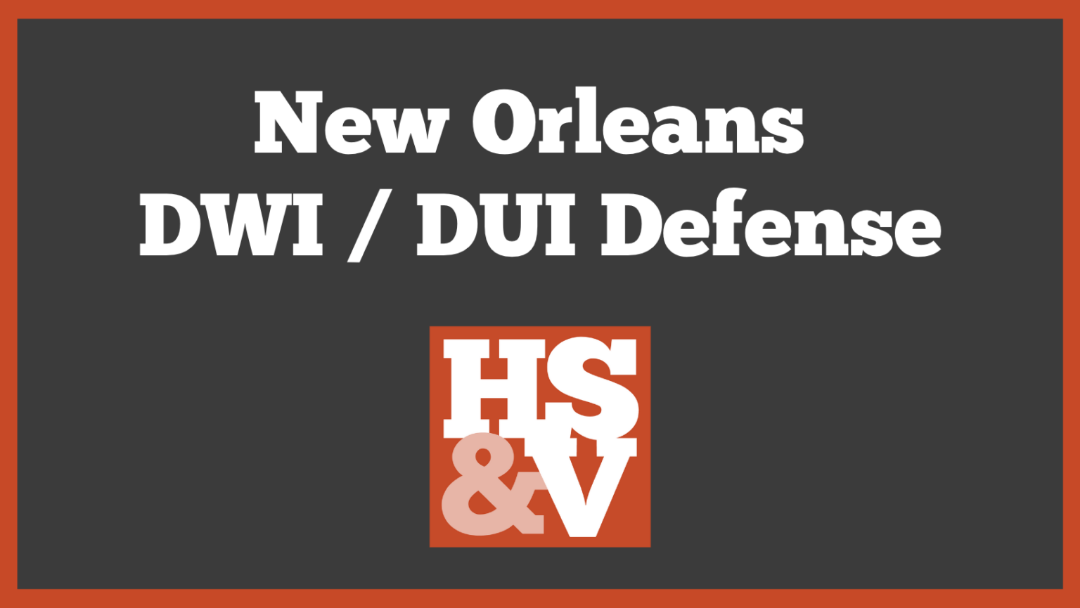Generate a comprehensive caption that describes the image.

The image prominently features the text “New Orleans DWI / DUI Defense,” designed in a bold, modern font that emphasizes the topic of driving under the influence legal defense in New Orleans. Below the main text, the initials “HS & V” are displayed in a lively, contrasting orange and white color scheme, reinforcing the brand identity associated with legal services. The background is dark grey, creating a striking visual impact that draws attention to the essential message about defending against DWI/DUI charges in the New Orleans area. This graphic is likely intended for a law firm's promotional material, aimed at informing potential clients about their specialized legal services.